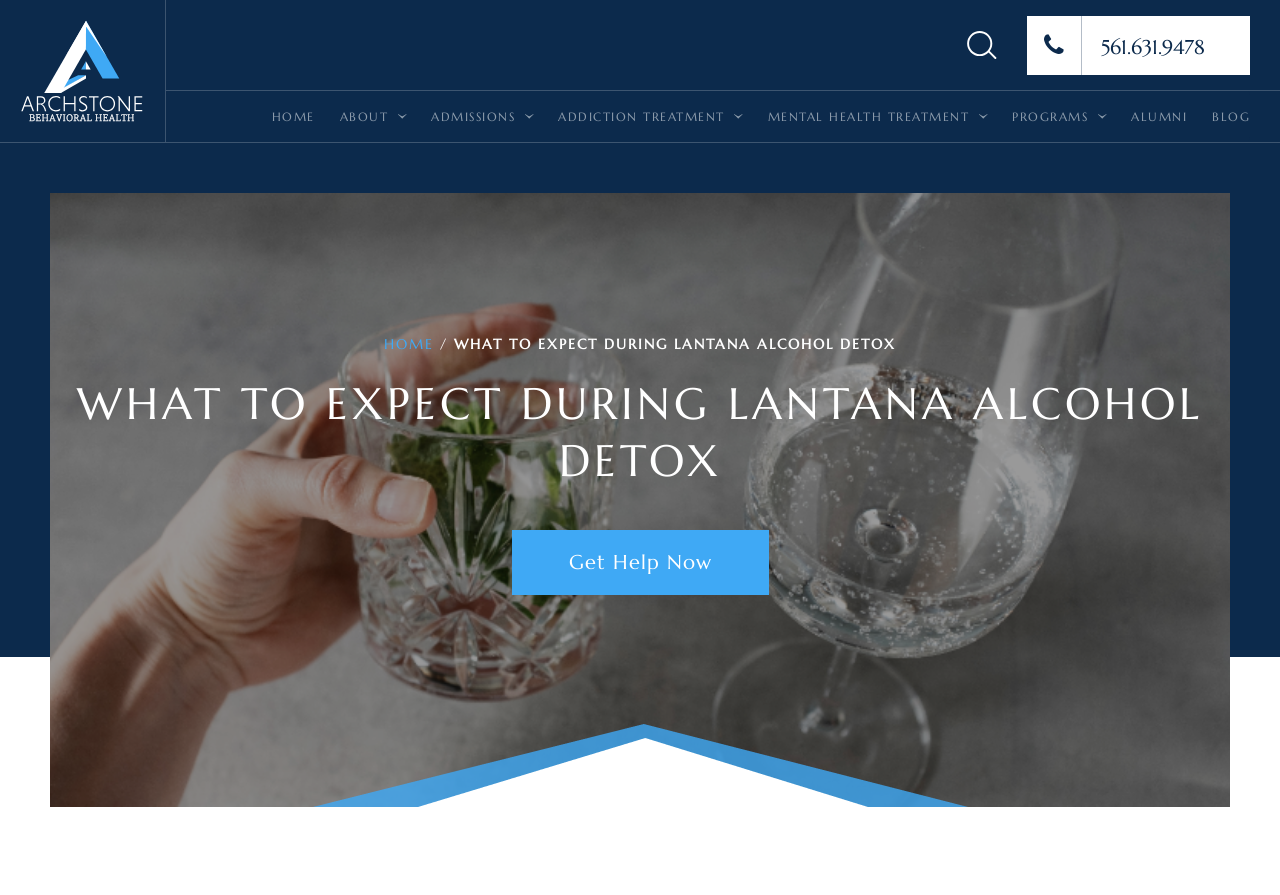What is the main topic of this webpage?
Using the image, answer in one word or phrase.

Lantana Alcohol Detox